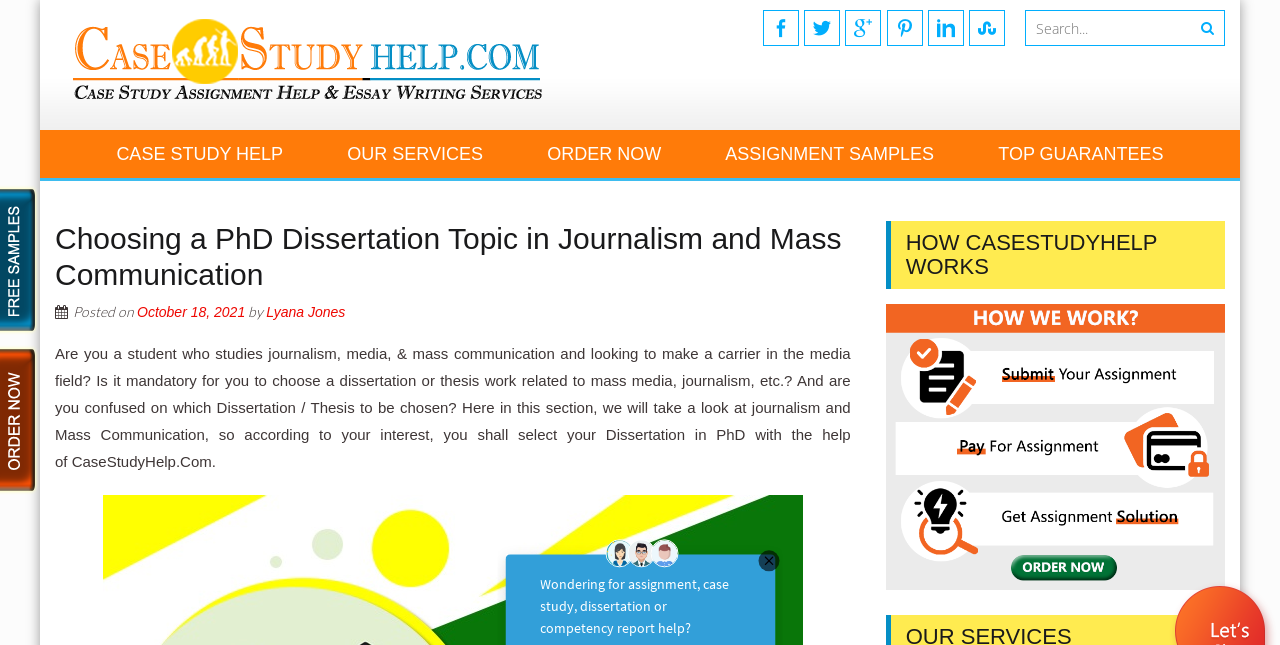What is the call-to-action on the webpage?
We need a detailed and exhaustive answer to the question. Please elaborate.

The webpage has a call-to-action button 'Place Your Order Now' that encourages users to take action and place an order for dissertation help or other services provided by CaseStudyHelp.Com.